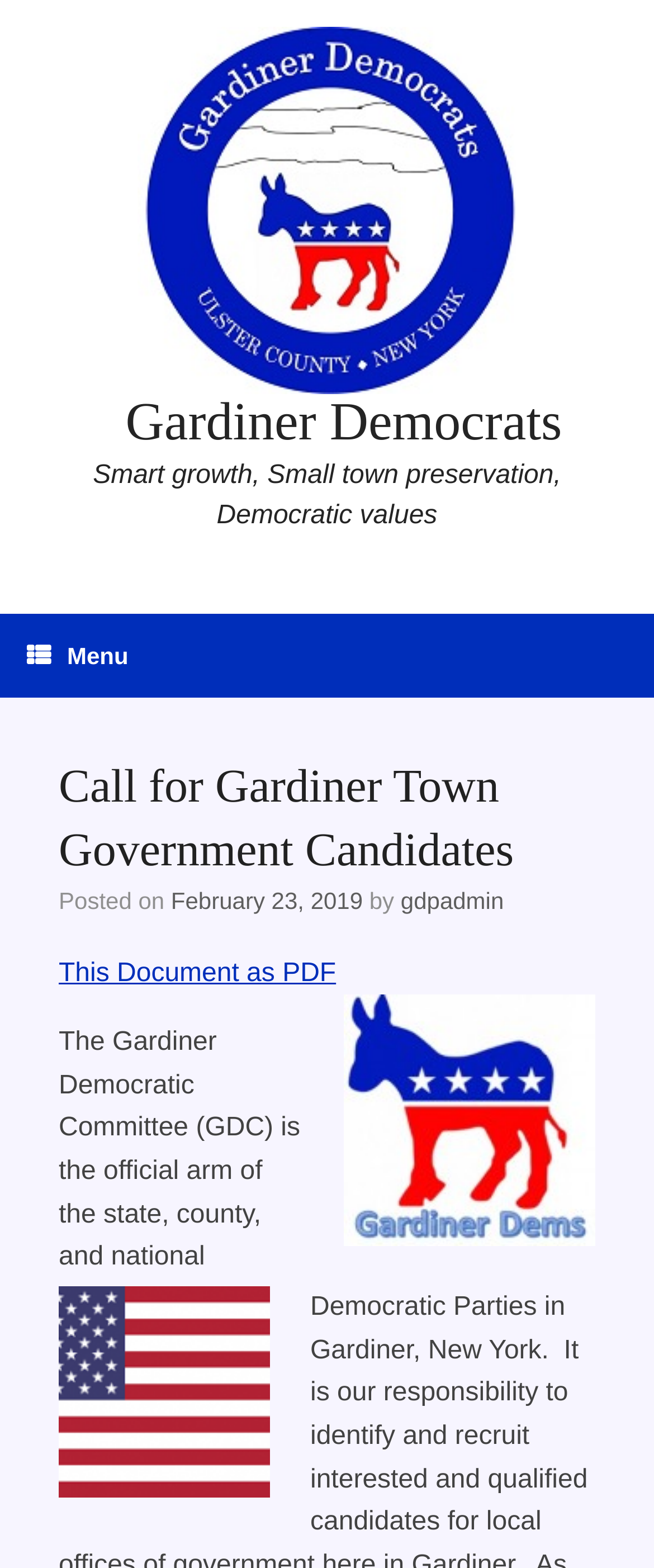Identify the main heading of the webpage and provide its text content.

Call for Gardiner Town Government Candidates